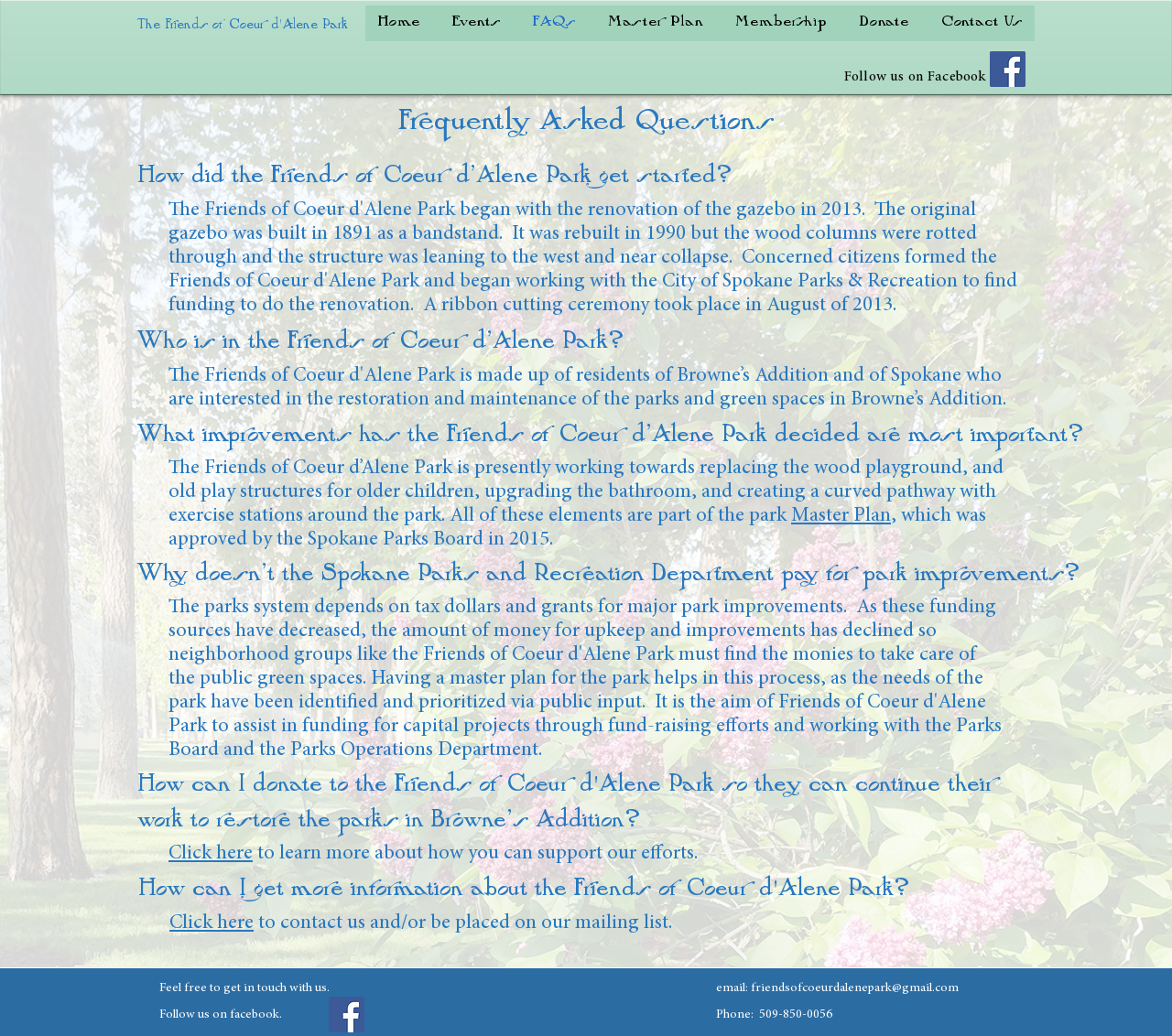Given the description Events, predict the bounding box coordinates of the UI element. Ensure the coordinates are in the format (top-left x, top-left y, bottom-right x, bottom-right y) and all values are between 0 and 1.

[0.375, 0.005, 0.438, 0.04]